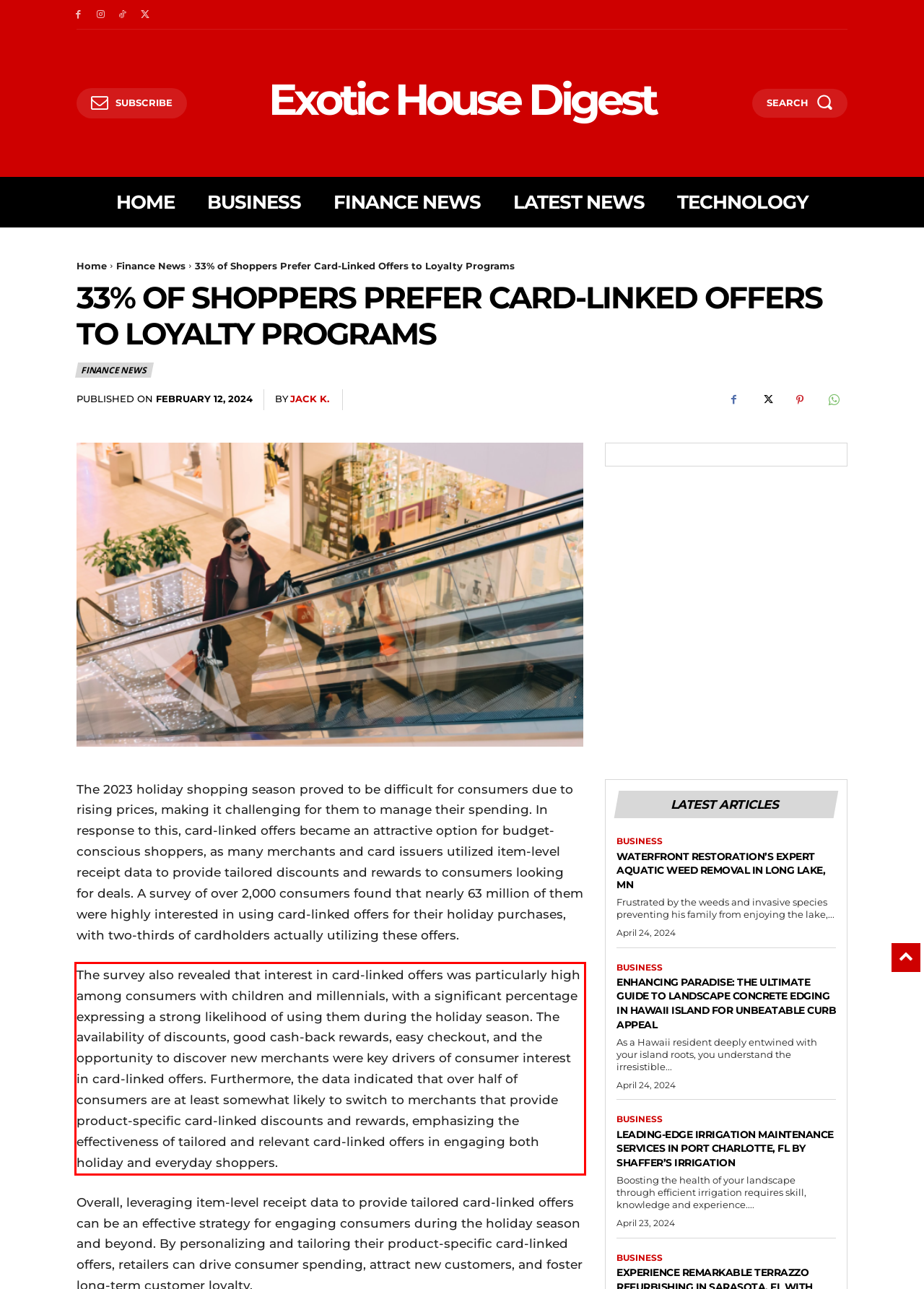Please take the screenshot of the webpage, find the red bounding box, and generate the text content that is within this red bounding box.

The survey also revealed that interest in card-linked offers was particularly high among consumers with children and millennials, with a significant percentage expressing a strong likelihood of using them during the holiday season. The availability of discounts, good cash-back rewards, easy checkout, and the opportunity to discover new merchants were key drivers of consumer interest in card-linked offers. Furthermore, the data indicated that over half of consumers are at least somewhat likely to switch to merchants that provide product-specific card-linked discounts and rewards, emphasizing the effectiveness of tailored and relevant card-linked offers in engaging both holiday and everyday shoppers.